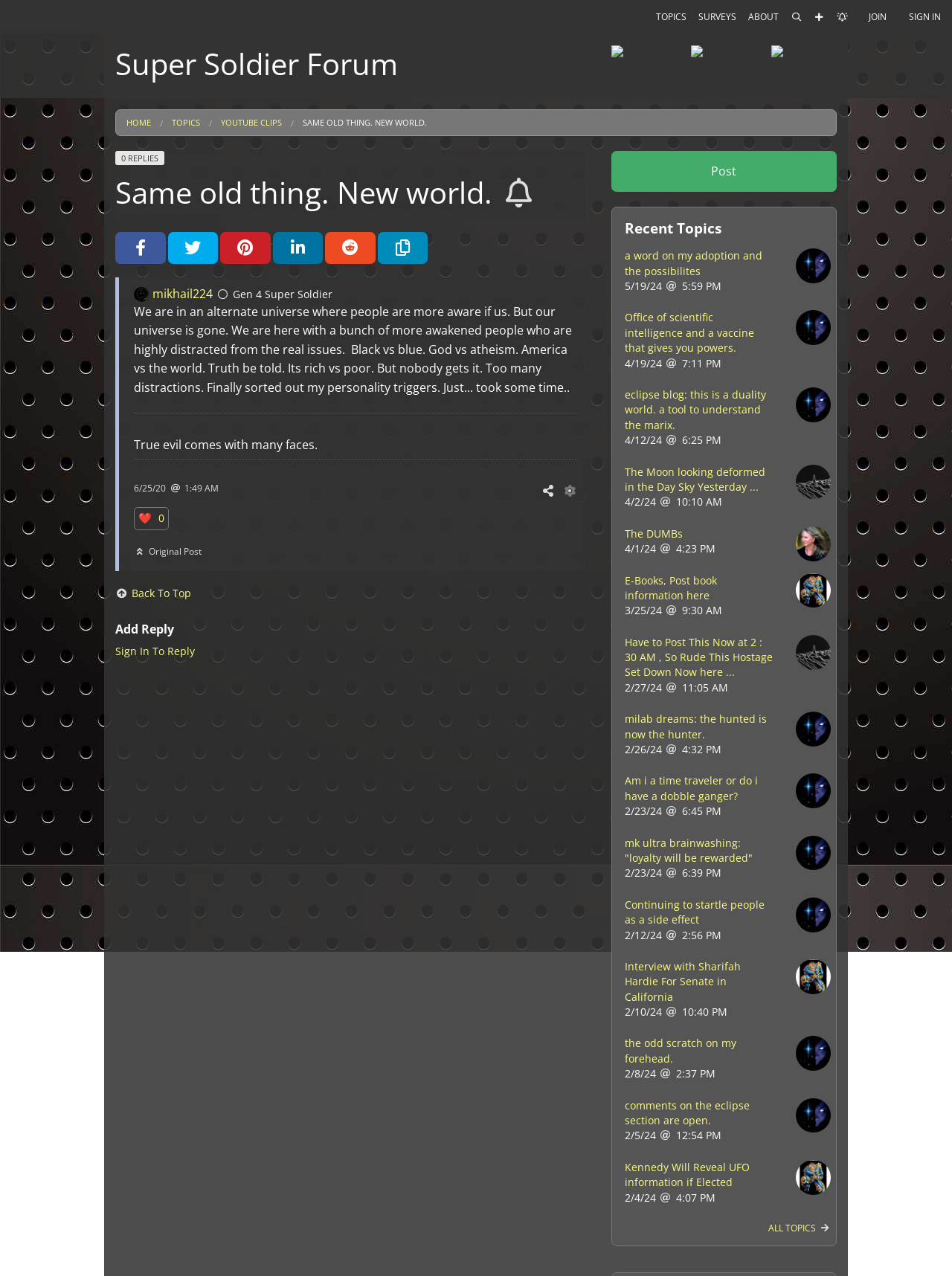Give a one-word or one-phrase response to the question: 
What is the purpose of the 'Share' button?

To share the topic